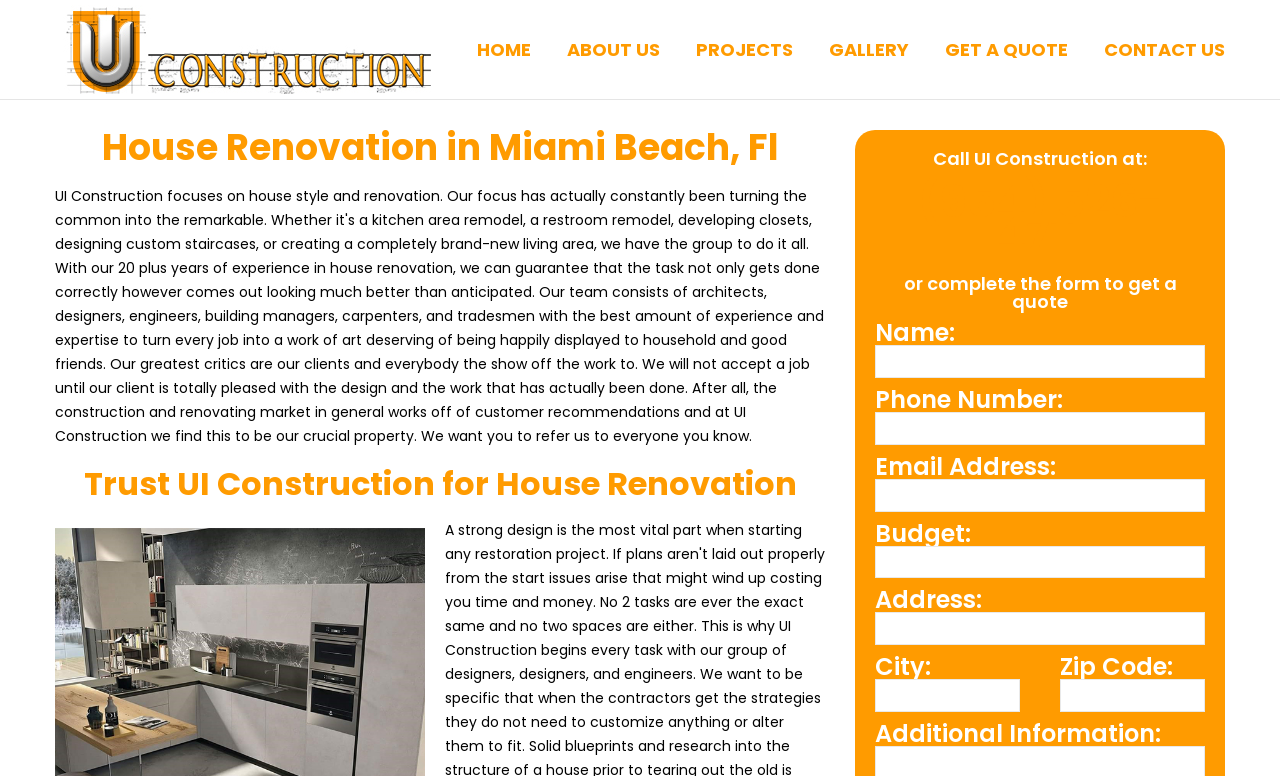Please provide a one-word or short phrase answer to the question:
What is the purpose of the 'GET A QUOTE' link?

To get a quote for house renovation